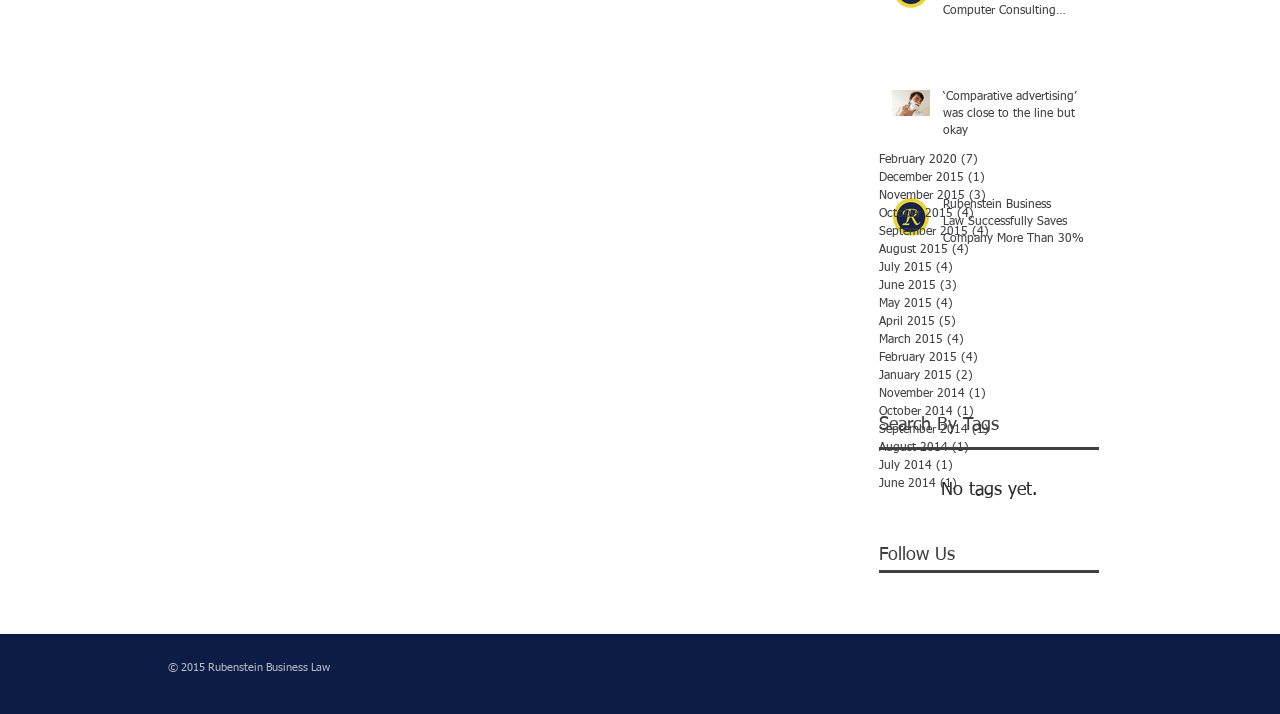Please specify the bounding box coordinates of the area that should be clicked to accomplish the following instruction: "Go to Facebook page". The coordinates should consist of four float numbers between 0 and 1, i.e., [left, top, right, bottom].

[0.687, 0.818, 0.705, 0.851]